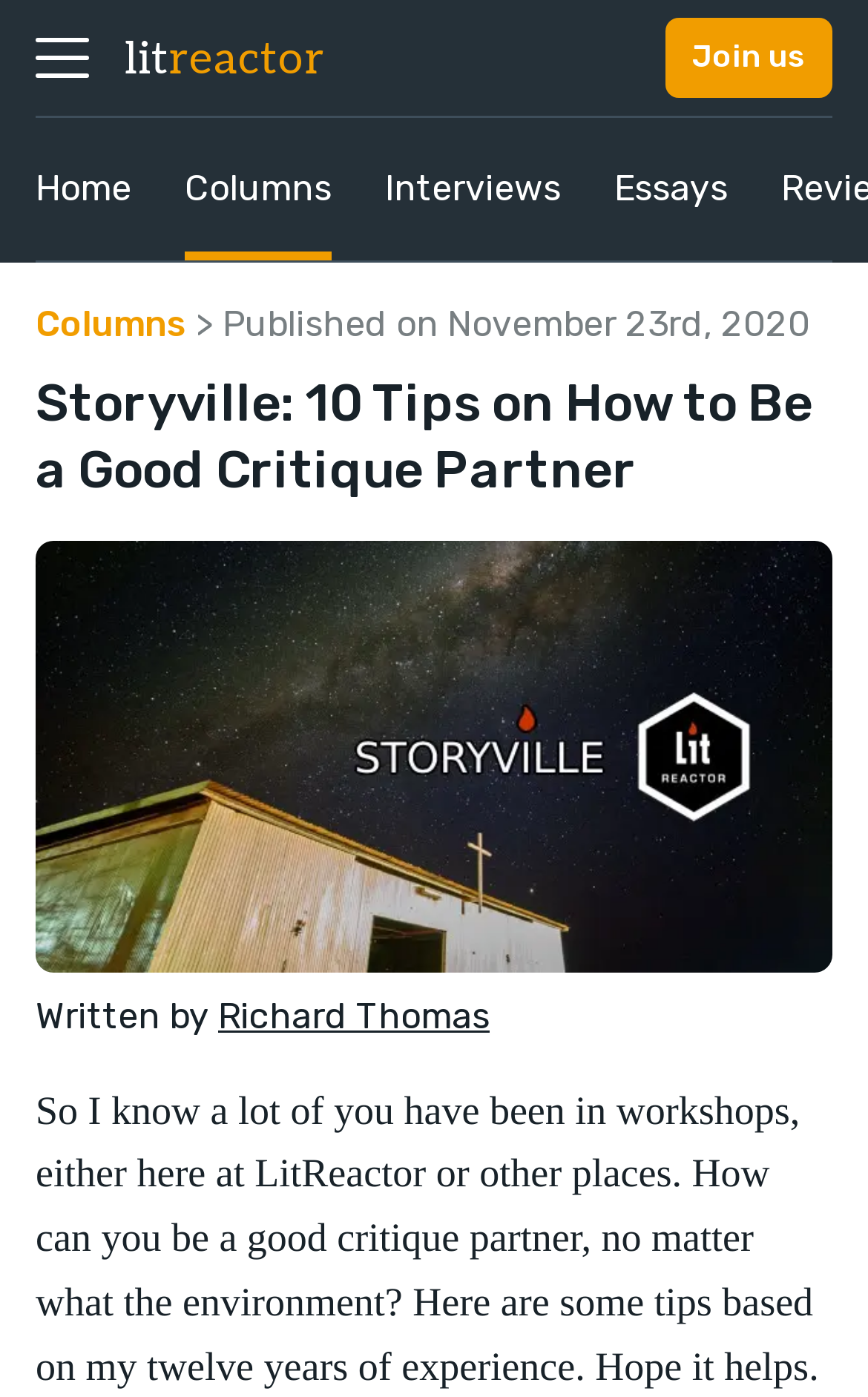Can you specify the bounding box coordinates of the area that needs to be clicked to fulfill the following instruction: "Check the author's profile"?

[0.251, 0.711, 0.564, 0.742]